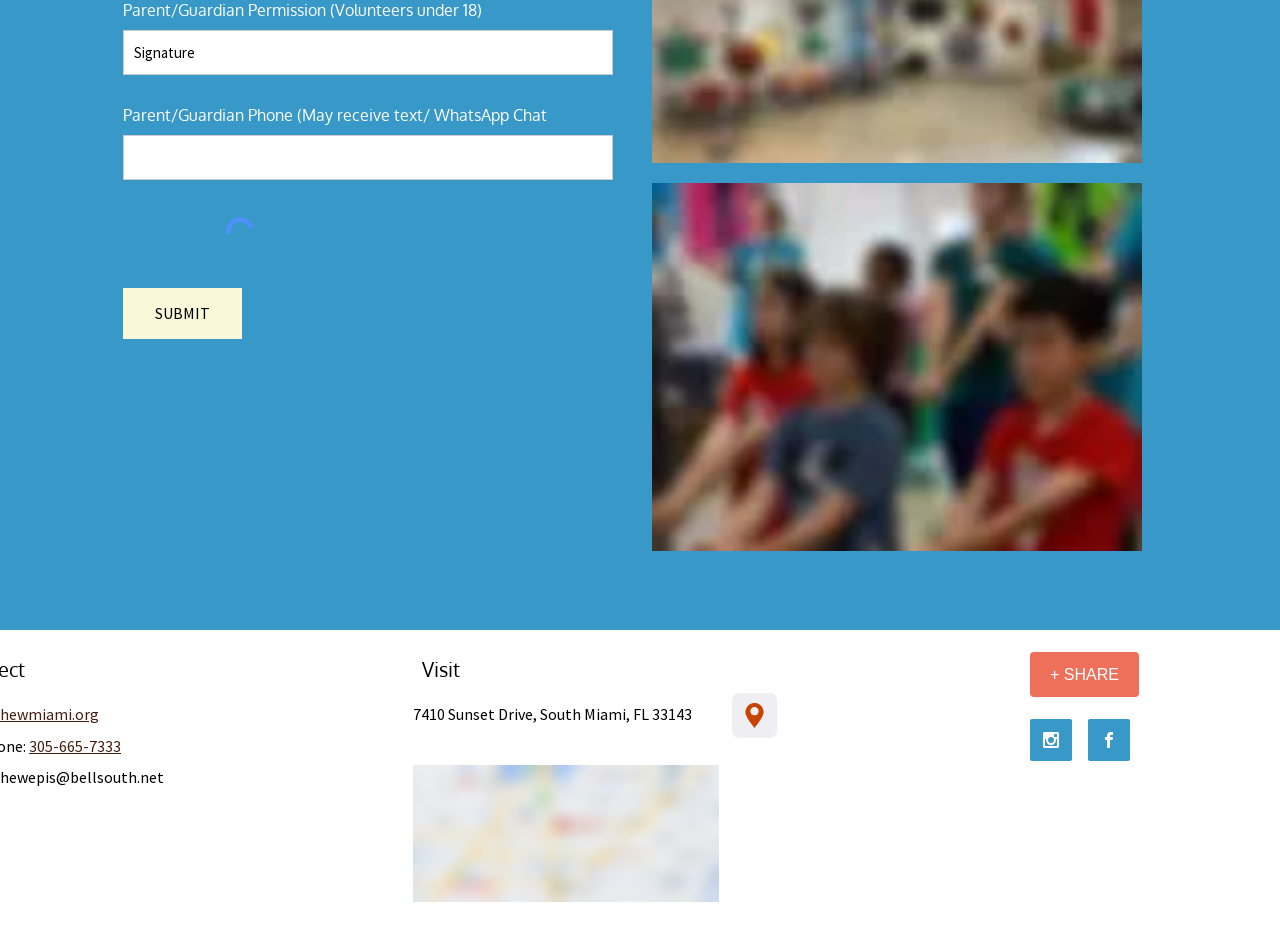What type of image is displayed on the webpage?
Kindly answer the question with as much detail as you can.

The image displayed on the webpage is a screenshot, as indicated by the generic element 'Screen Shot 2023-09-22 at 12.12.55 PM.png'. This suggests that the image is a captured screenshot of something related to the webpage's content.